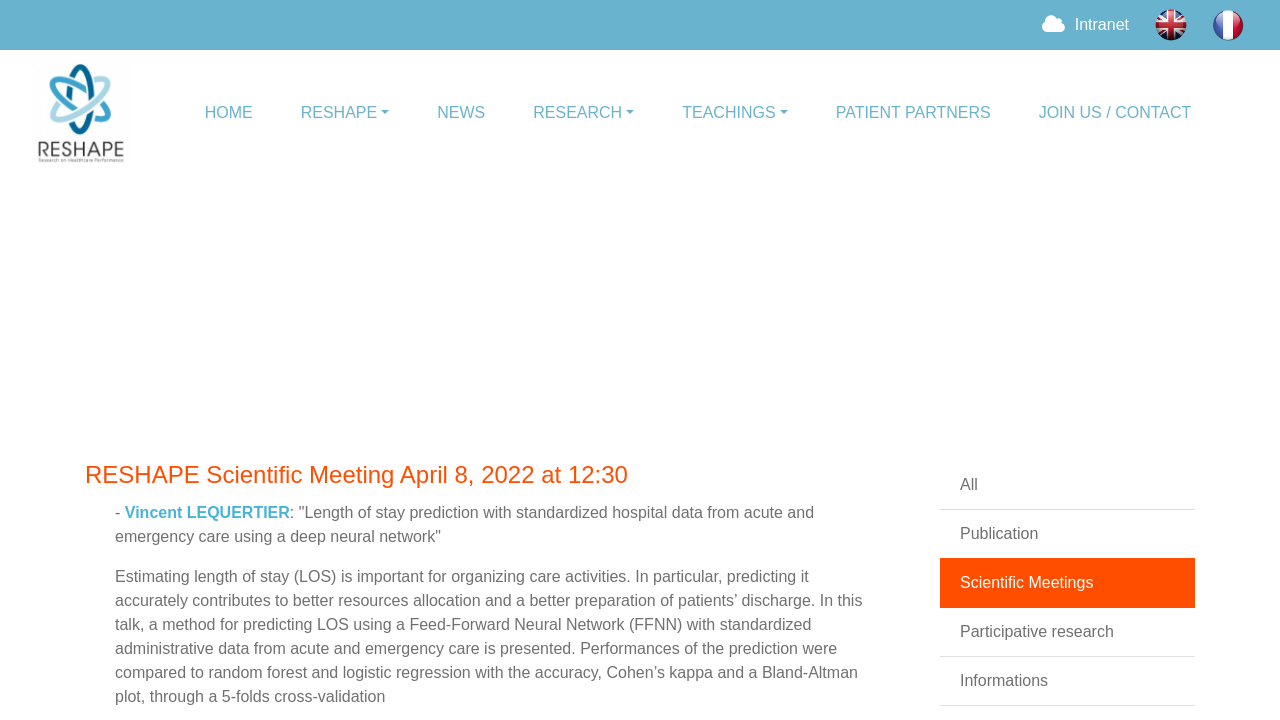Determine the bounding box for the HTML element described here: "alt="Anglais"". The coordinates should be given as [left, top, right, bottom] with each number being a float between 0 and 1.

[0.898, 0.014, 0.931, 0.051]